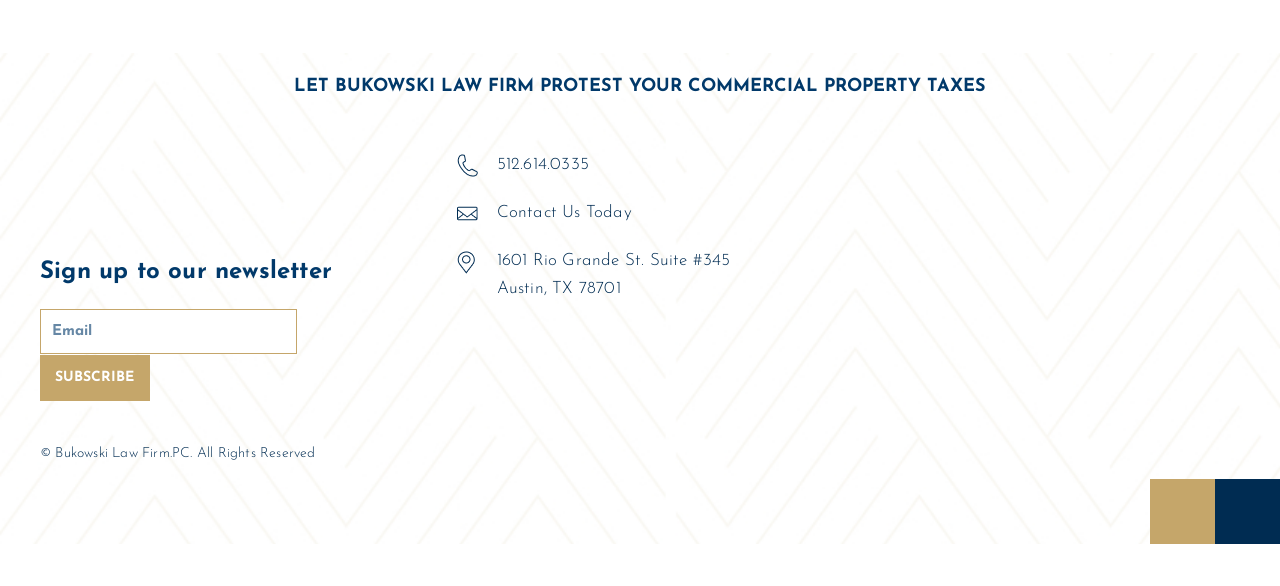Please find the bounding box coordinates in the format (top-left x, top-left y, bottom-right x, bottom-right y) for the given element description. Ensure the coordinates are floating point numbers between 0 and 1. Description: parent_node: Email name="form_fields[email]" placeholder="Email"

[0.031, 0.527, 0.232, 0.605]